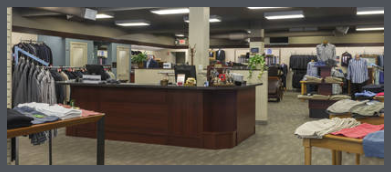Respond to the question below with a single word or phrase:
What values does the store's commitment reflect?

Tradition and family values